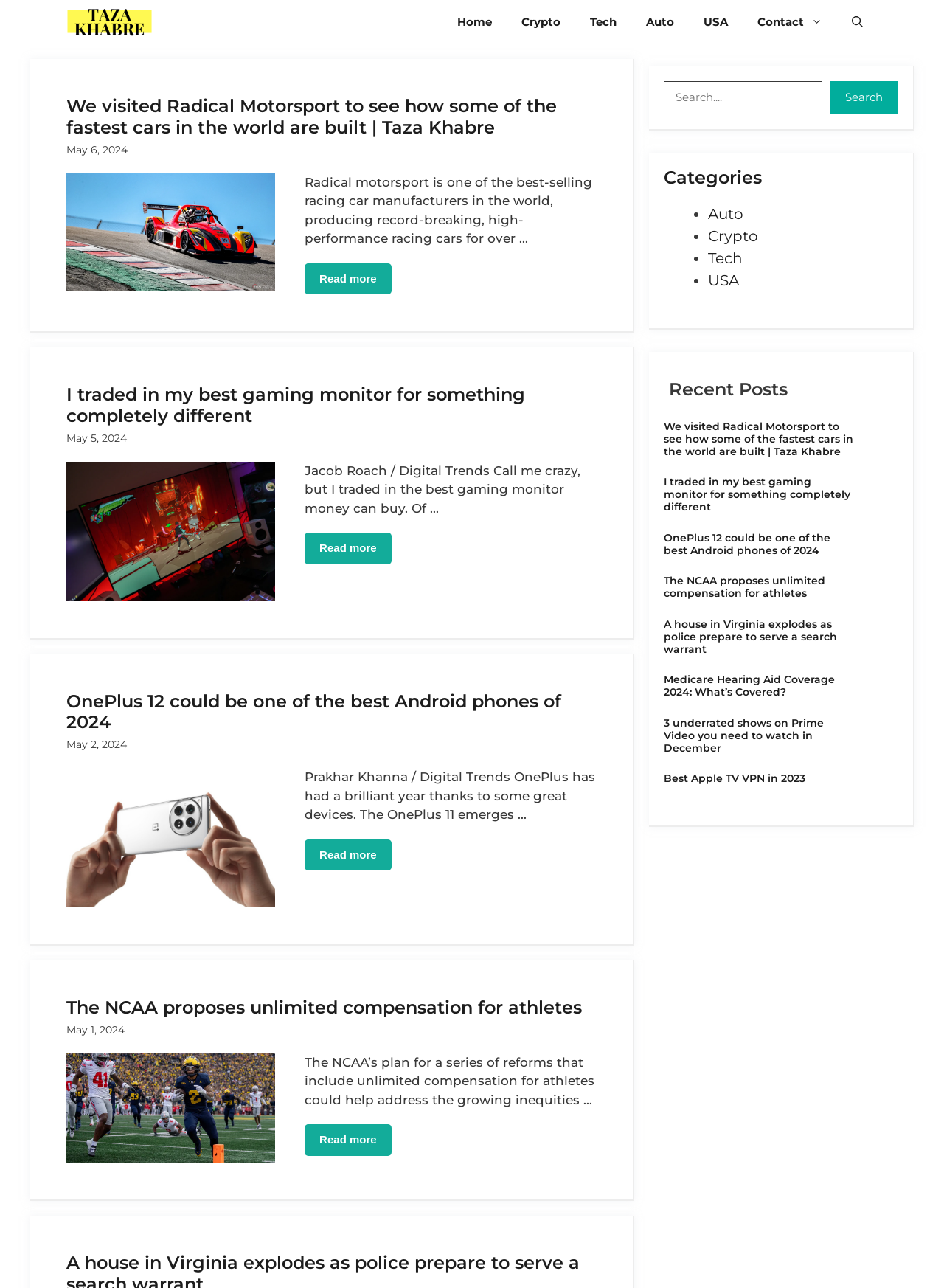What is the title of the first recent post?
Please provide a detailed answer to the question.

The first recent post is listed under the 'Recent Posts' section, and its title is 'We visited Radical Motorsport to see how some of the fastest cars in the world are built | Taza Khabre'.